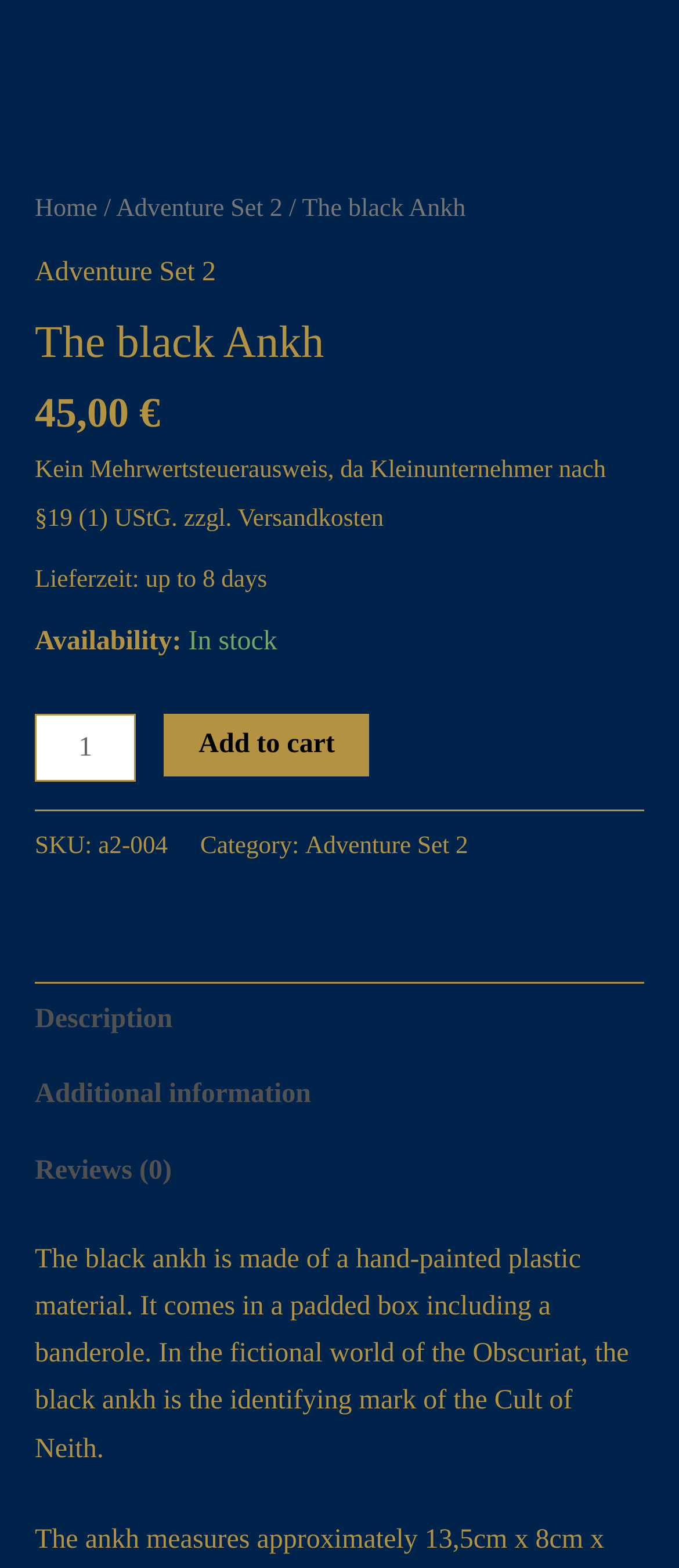Please specify the bounding box coordinates of the clickable region to carry out the following instruction: "Select the 'Product quantity'". The coordinates should be four float numbers between 0 and 1, in the format [left, top, right, bottom].

[0.051, 0.455, 0.2, 0.498]